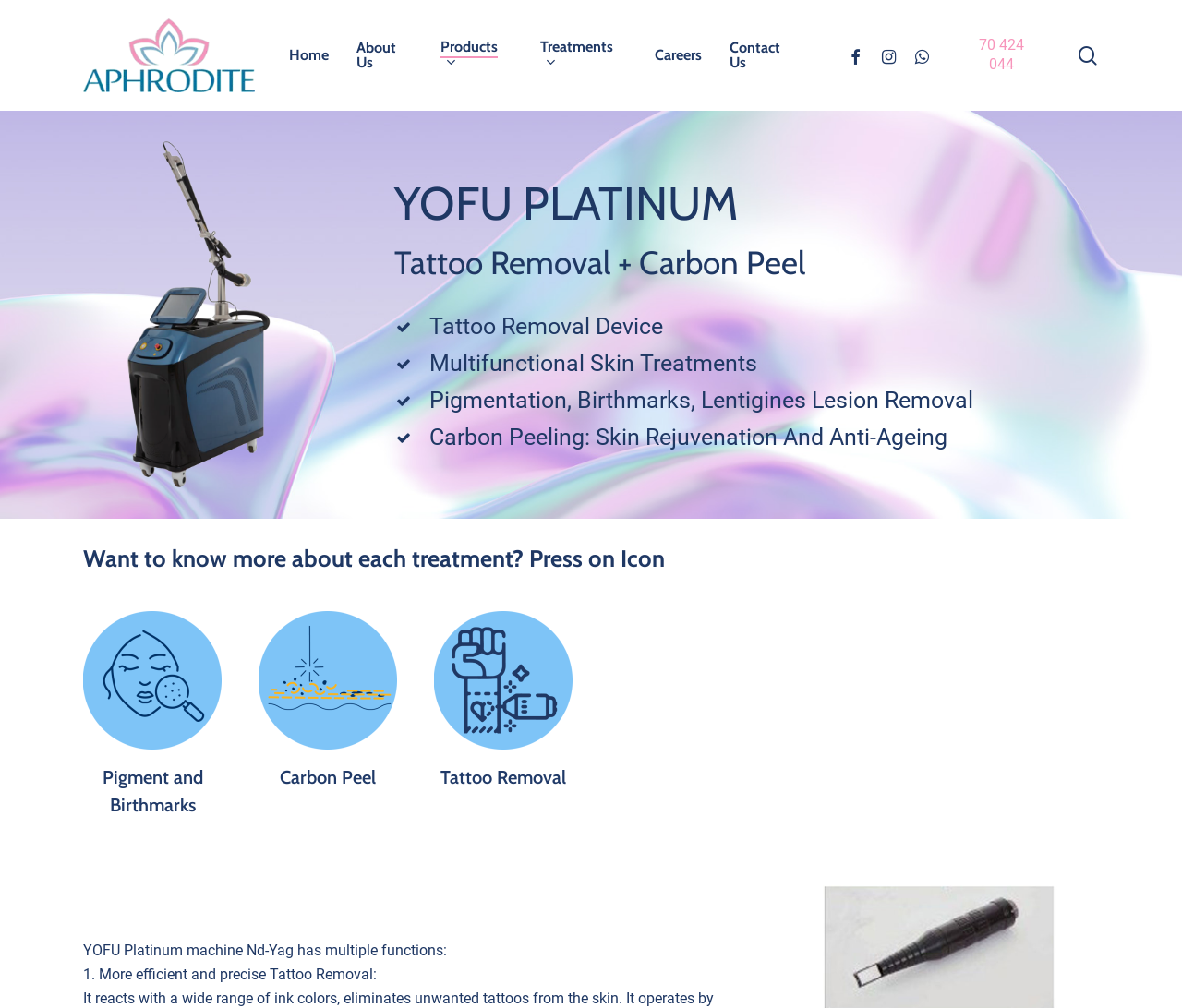Locate the bounding box coordinates of the item that should be clicked to fulfill the instruction: "Contact Us".

[0.617, 0.04, 0.674, 0.07]